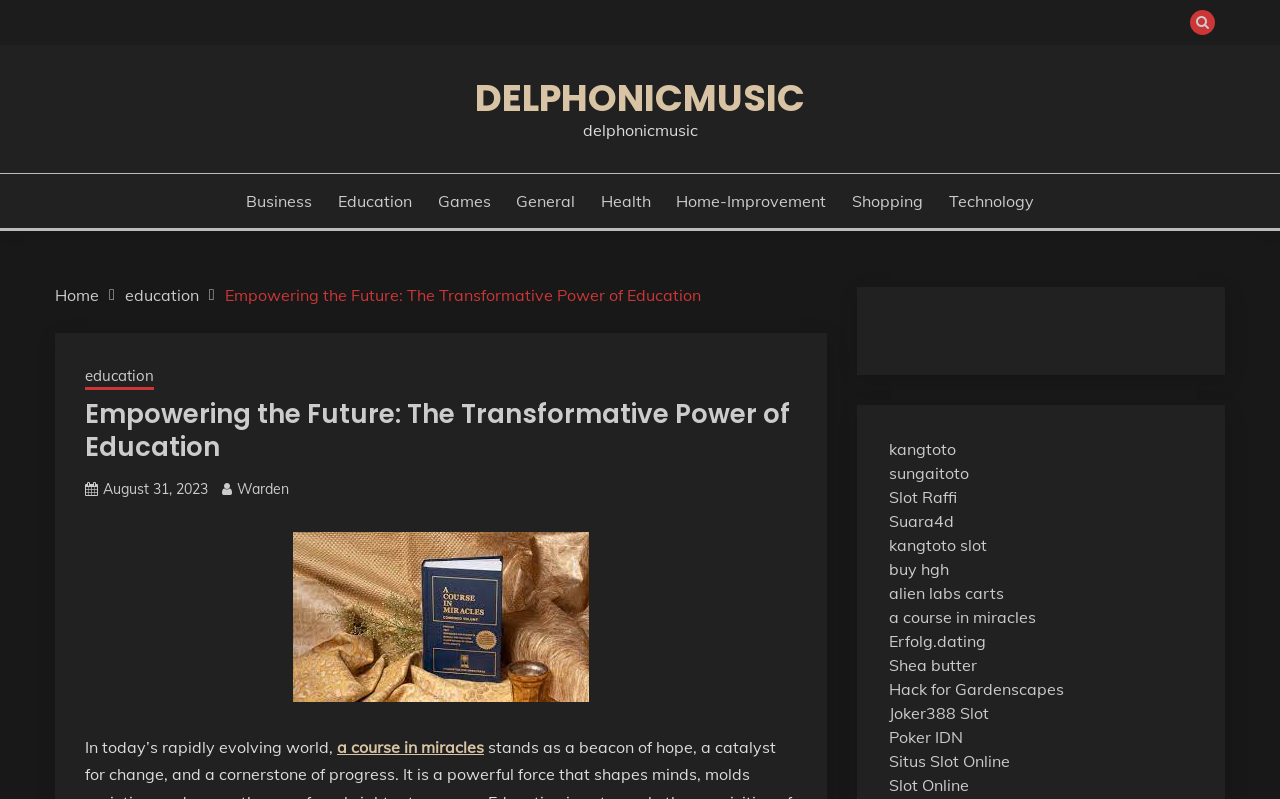Specify the bounding box coordinates for the region that must be clicked to perform the given instruction: "Navigate to Education".

[0.264, 0.236, 0.322, 0.266]